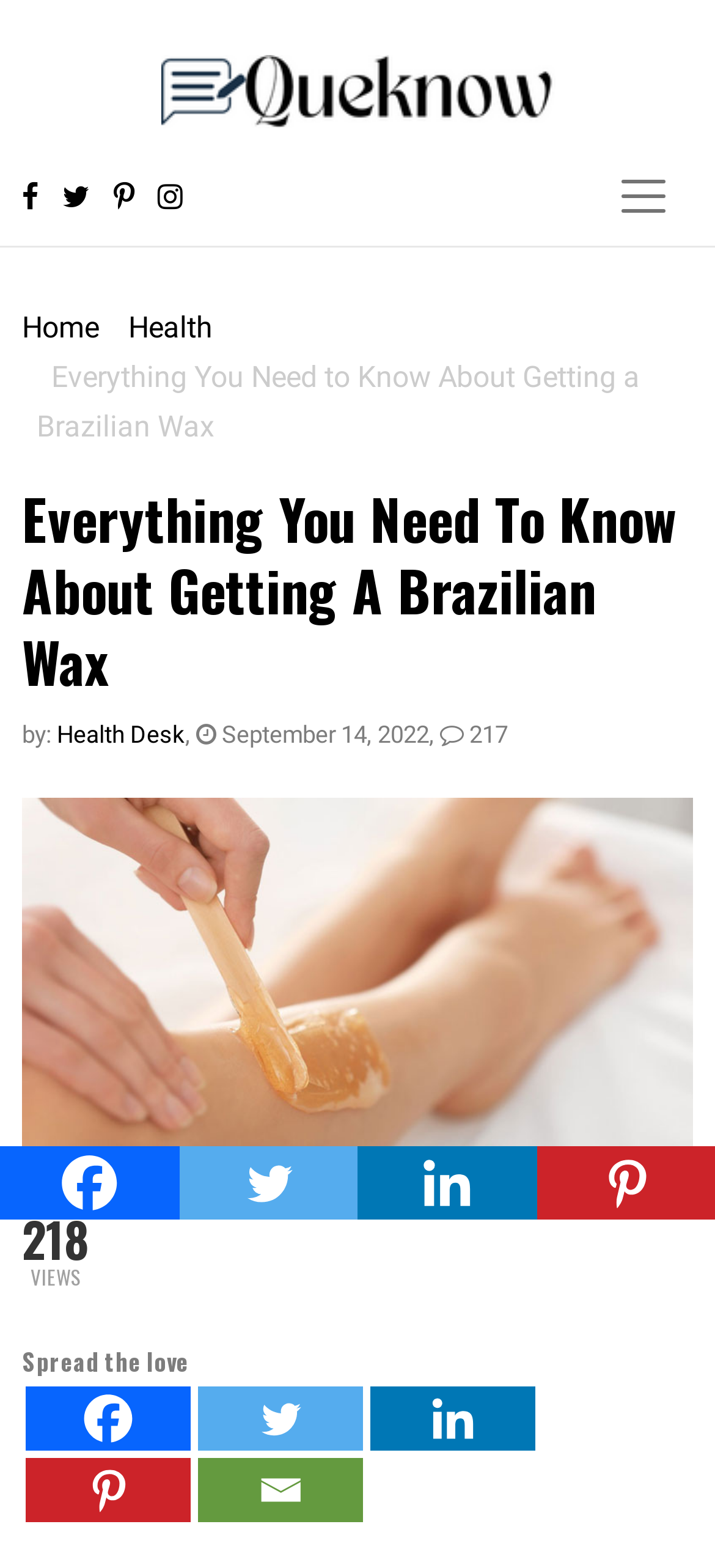Respond to the question with just a single word or phrase: 
How many social media links are there?

5